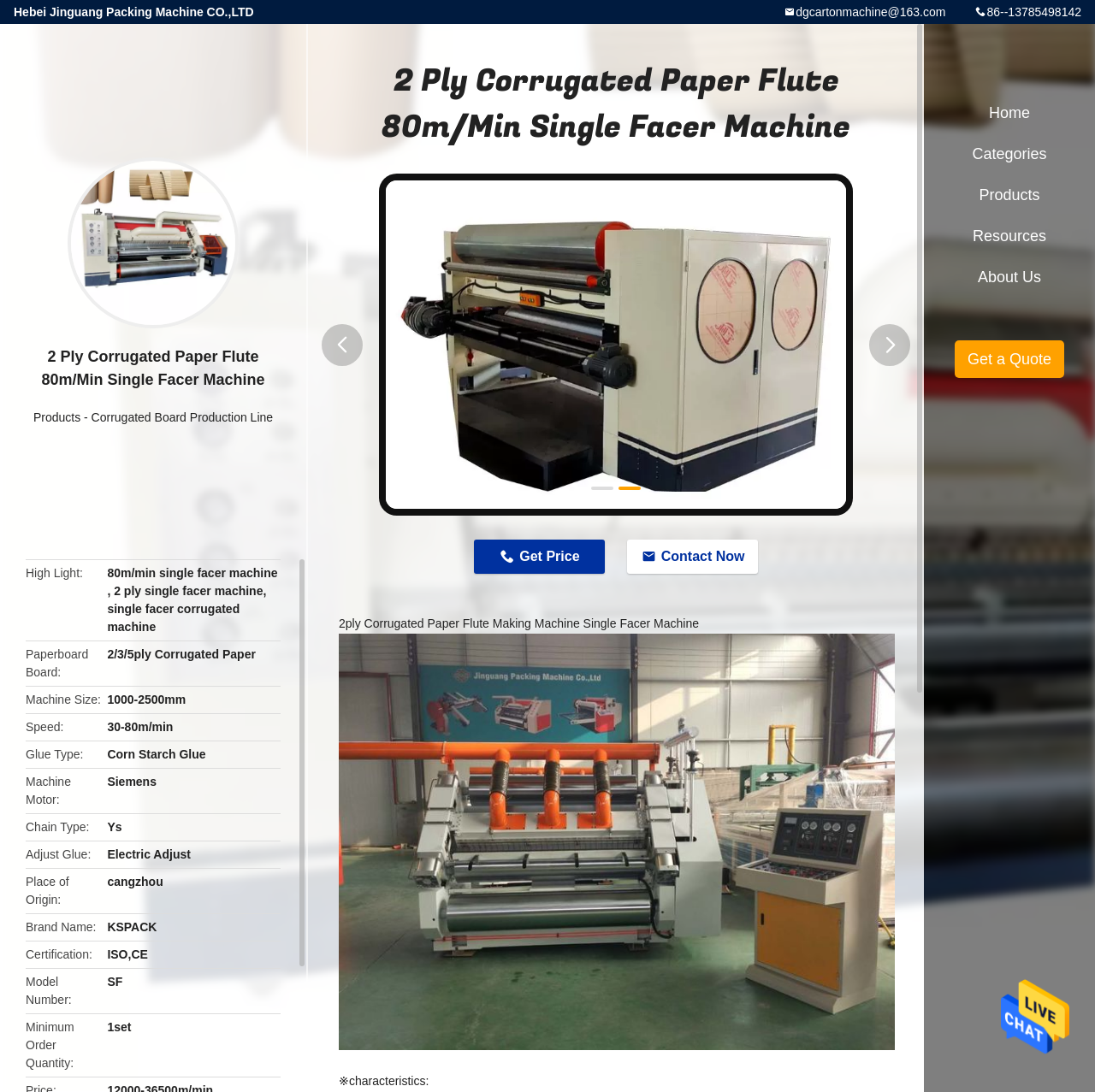Determine the coordinates of the bounding box for the clickable area needed to execute this instruction: "View home page".

[0.852, 0.085, 0.992, 0.122]